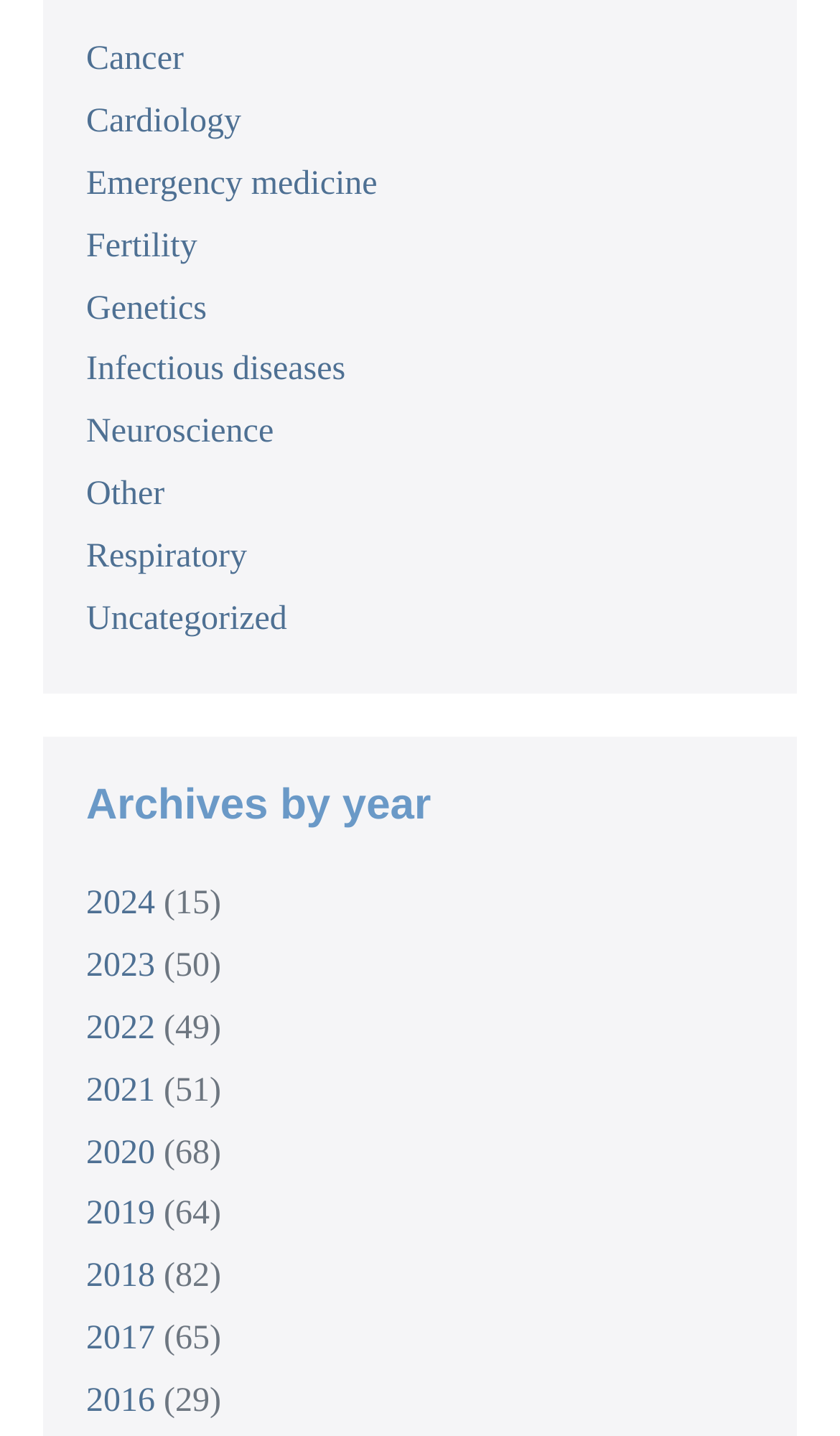Provide a brief response to the question below using one word or phrase:
How many categories are listed?

9